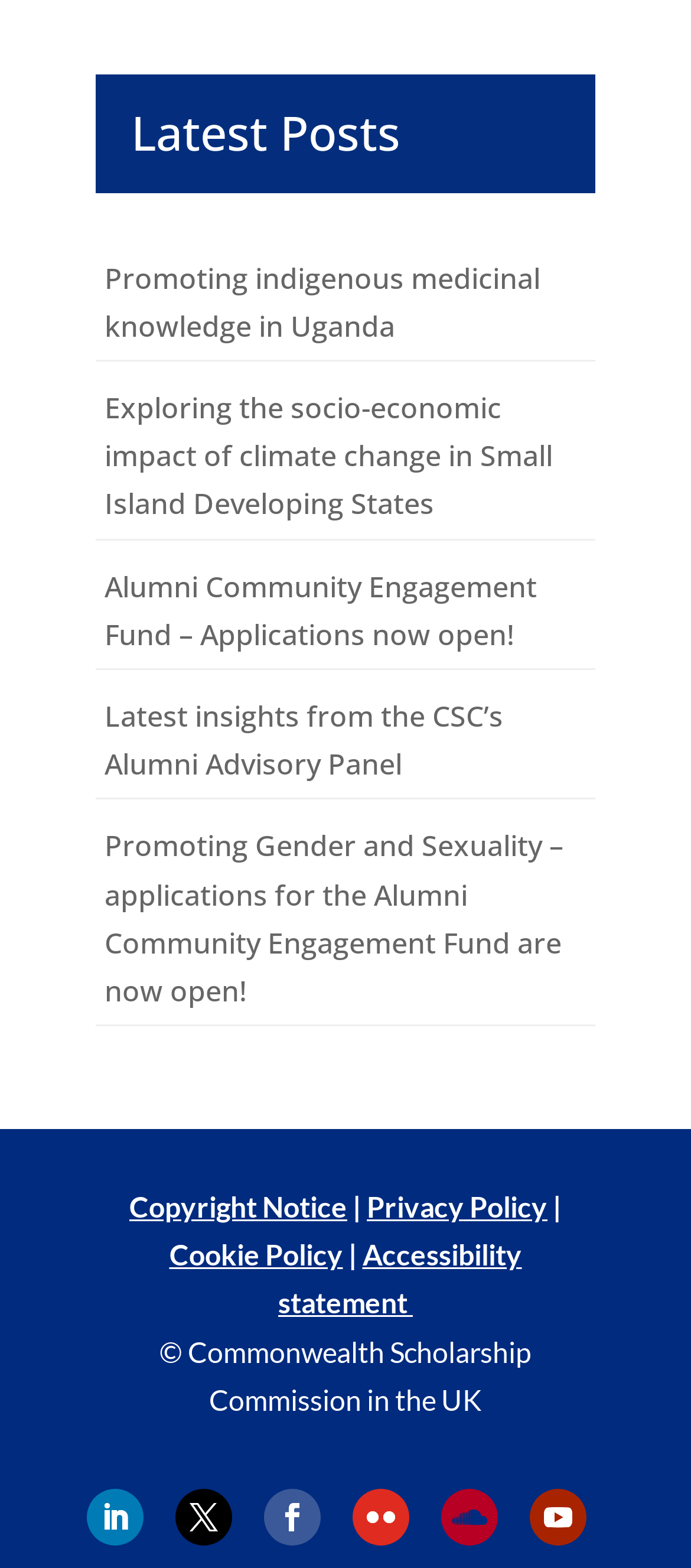How many social media links are present at the bottom of the webpage?
Look at the screenshot and respond with one word or a short phrase.

5